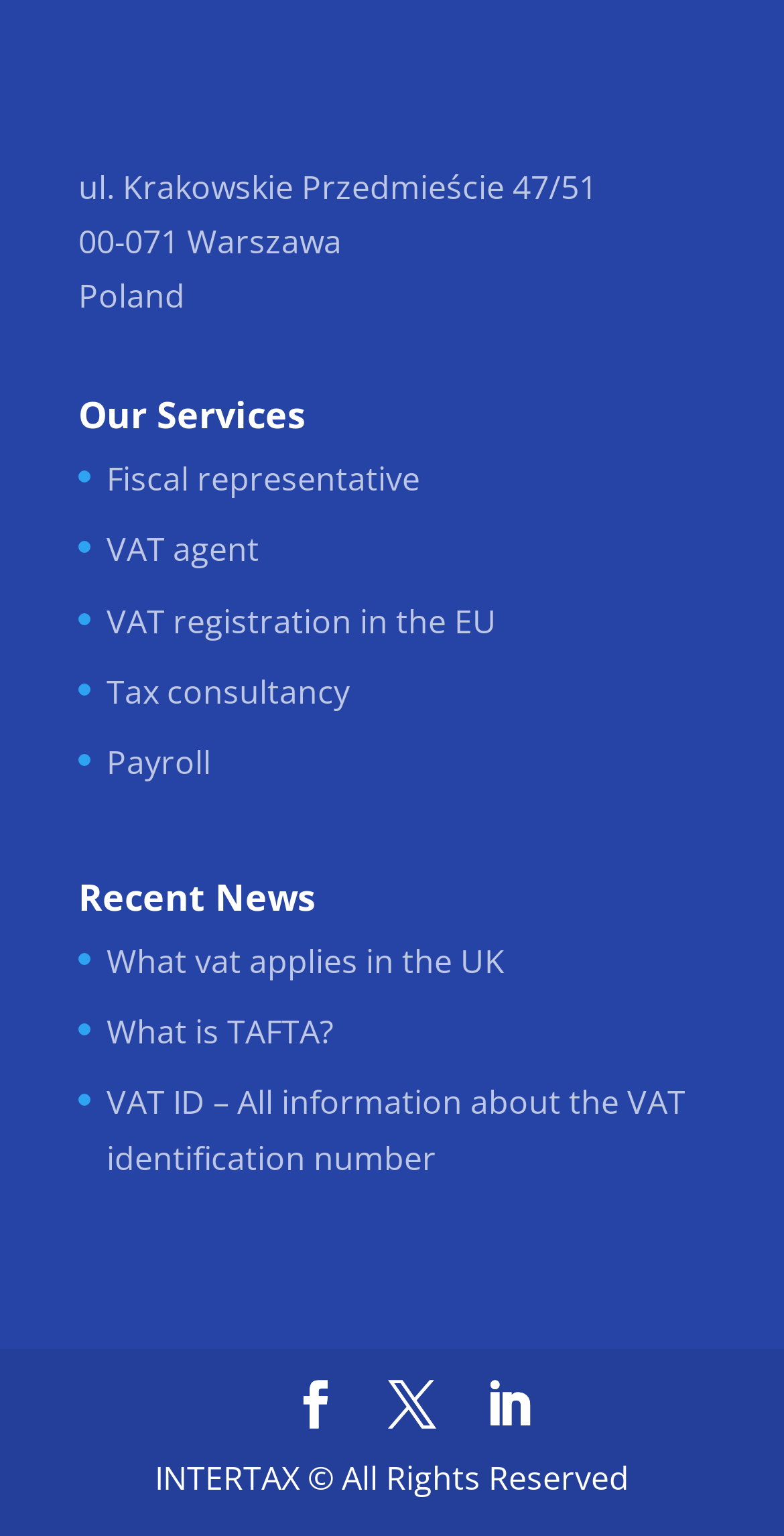Please identify the bounding box coordinates of the clickable element to fulfill the following instruction: "Check recent news about What vat applies in the UK". The coordinates should be four float numbers between 0 and 1, i.e., [left, top, right, bottom].

[0.136, 0.611, 0.644, 0.64]